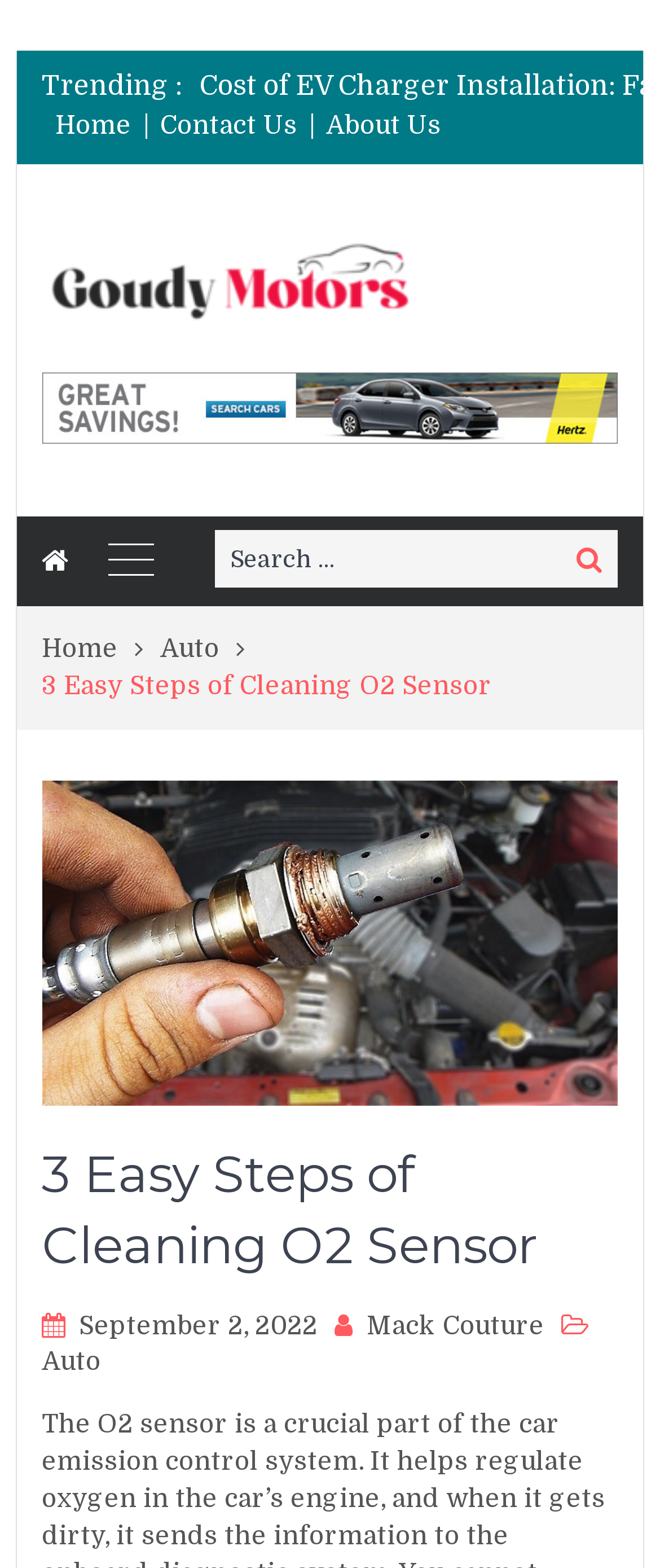Please specify the bounding box coordinates of the clickable region to carry out the following instruction: "Read the article about 3 Easy Steps of Cleaning O2 Sensor". The coordinates should be four float numbers between 0 and 1, in the format [left, top, right, bottom].

[0.063, 0.428, 0.746, 0.447]